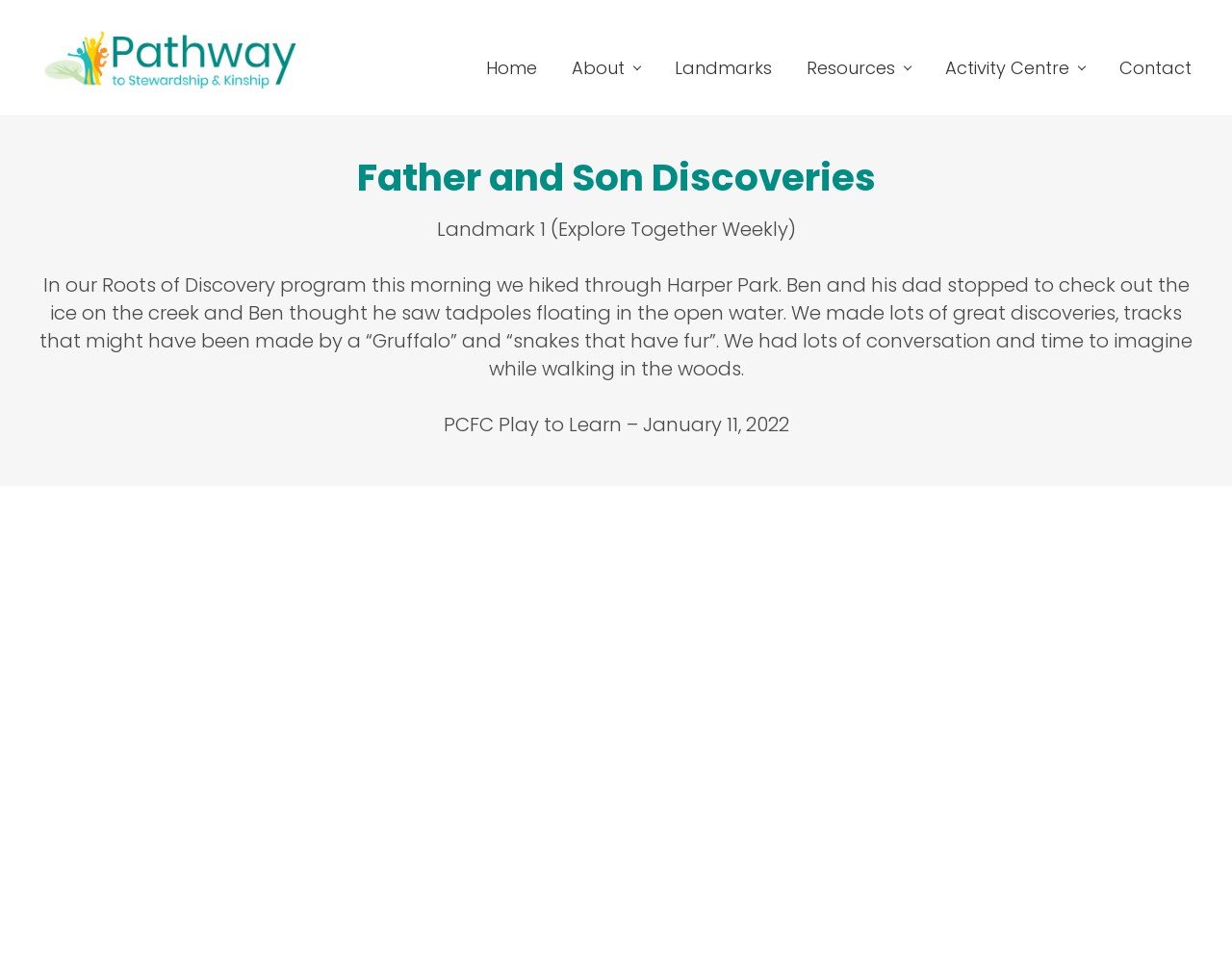Provide a brief response to the question using a single word or phrase: 
How many links are there in the top navigation bar?

6